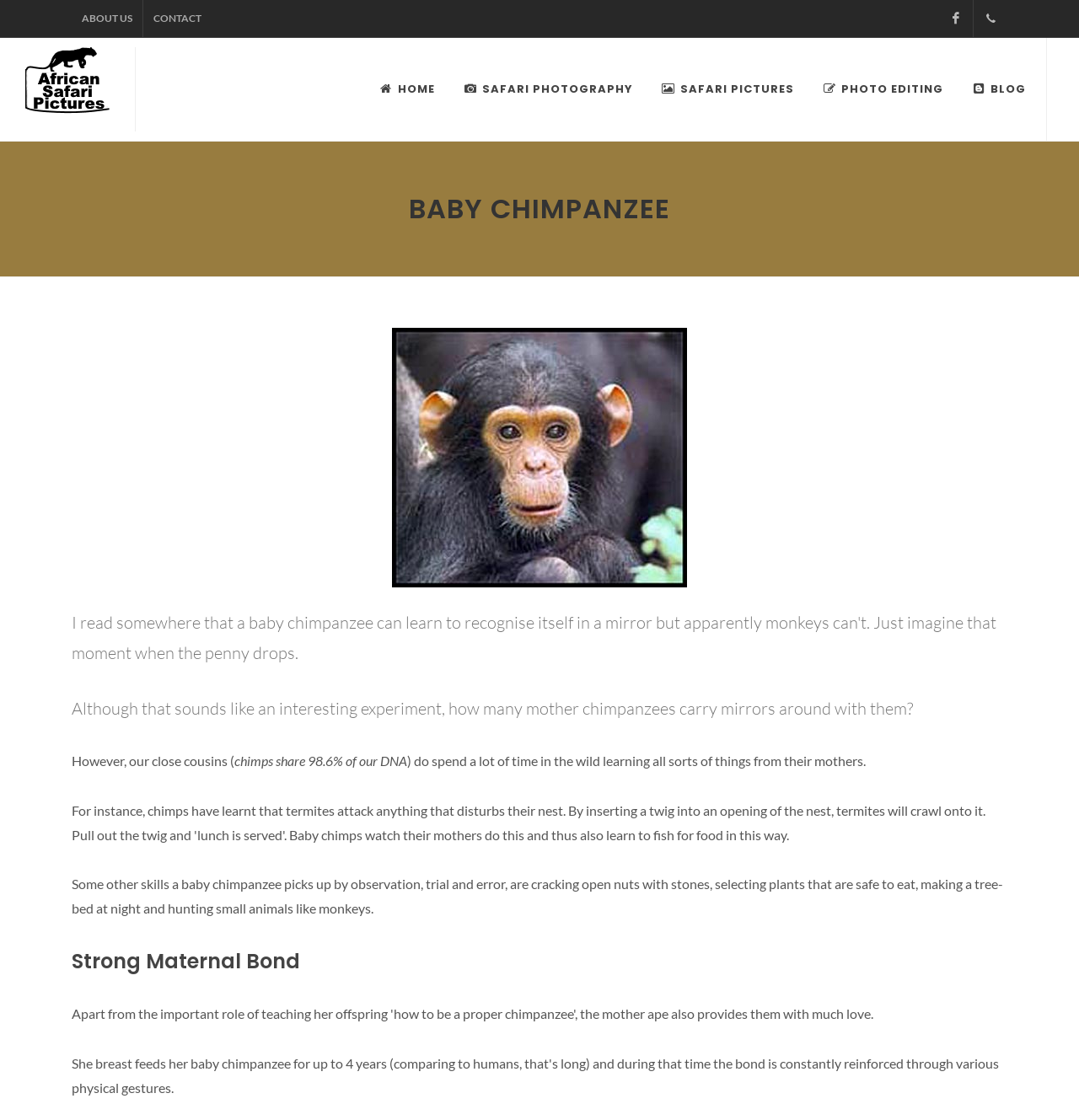Predict the bounding box coordinates of the area that should be clicked to accomplish the following instruction: "Visit HOME page". The bounding box coordinates should consist of four float numbers between 0 and 1, i.e., [left, top, right, bottom].

[0.339, 0.063, 0.416, 0.096]